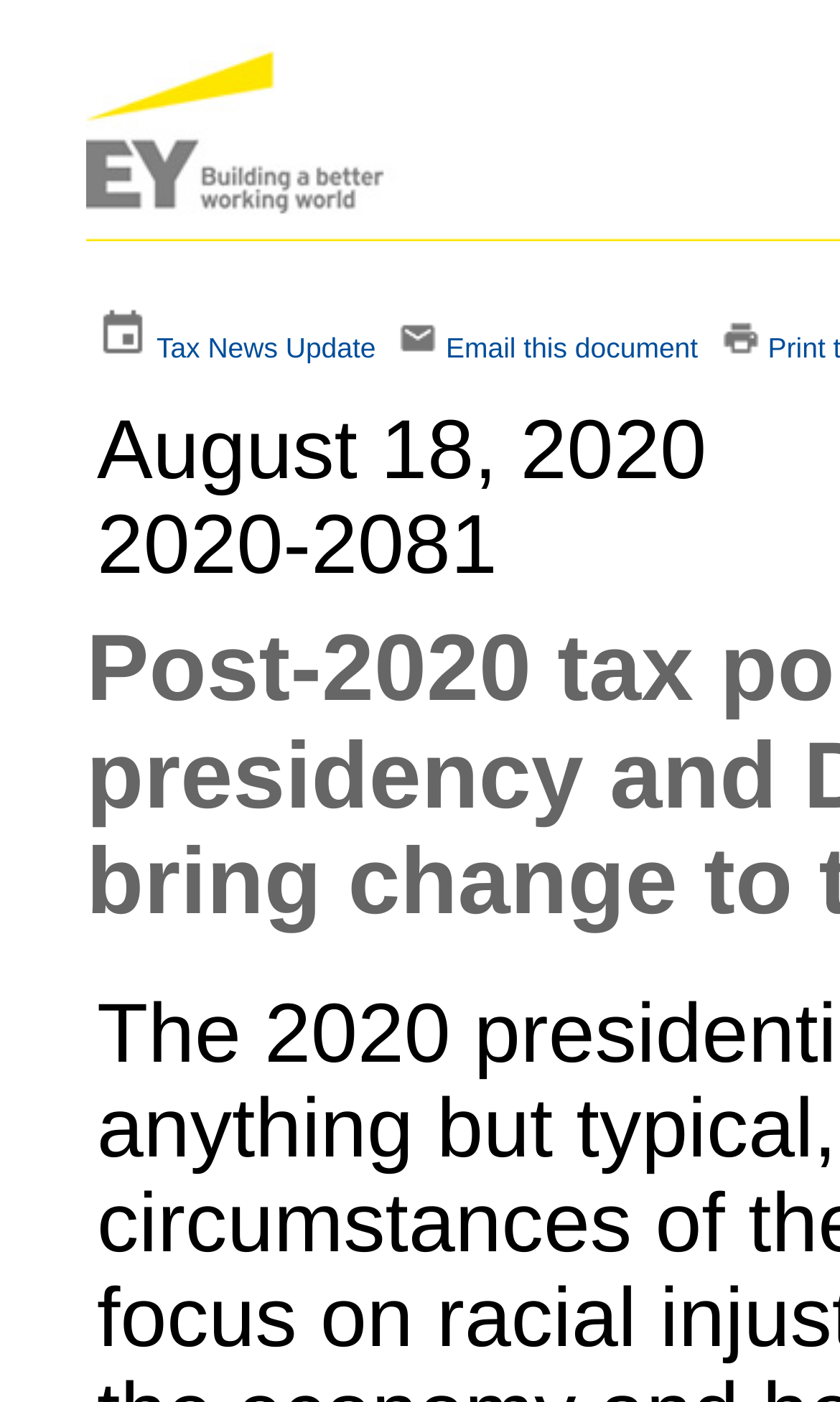Give a one-word or short phrase answer to this question: 
How many links are present in the top section of the webpage?

4